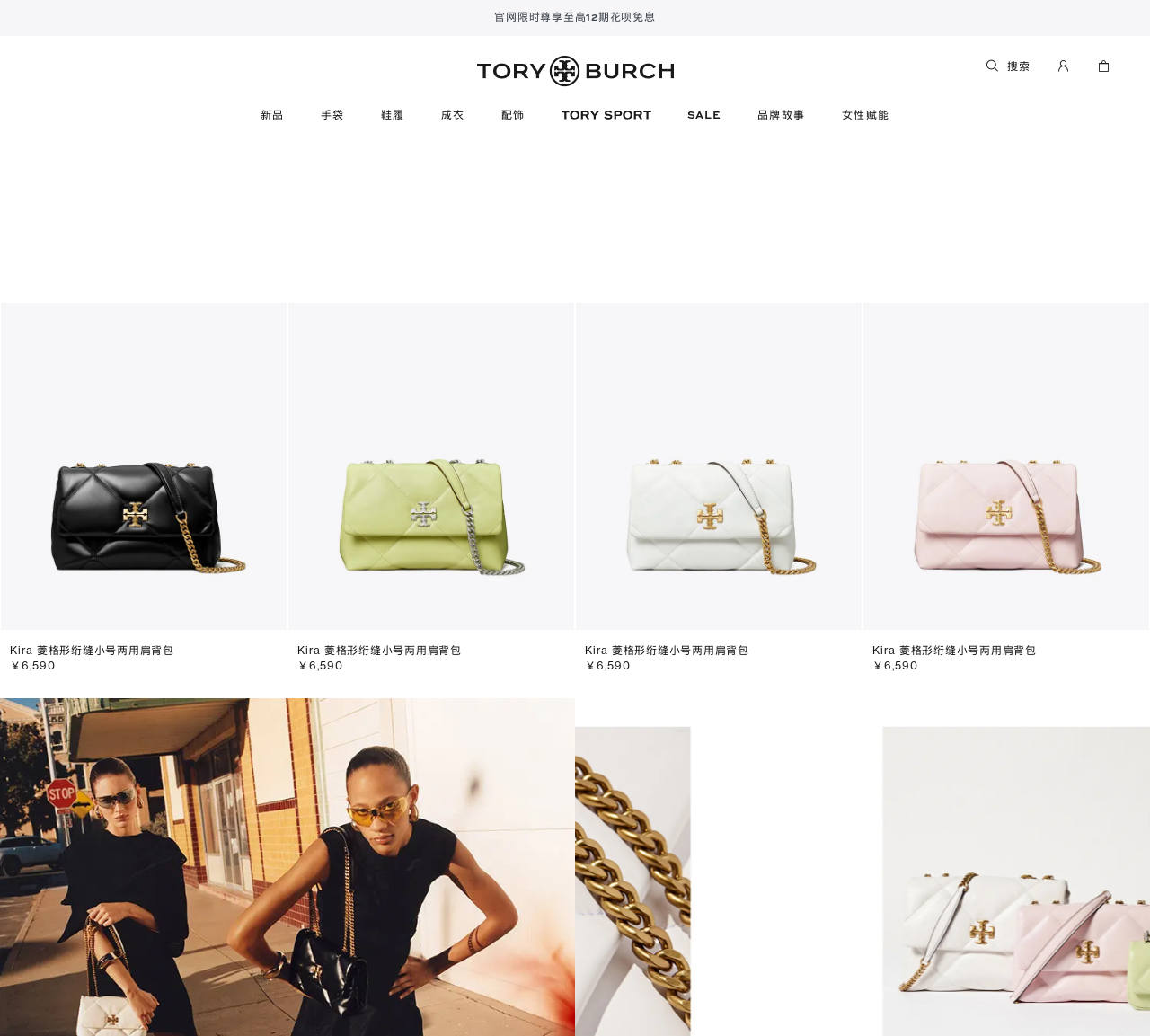What is the theme of the second product category?
Answer the question in a detailed and comprehensive manner.

The theme of the second product category can be determined by looking at the StaticText element with the text '秀场造型', which is located above the links '2024秋冬系列' and '2024春夏系列'. This element indicates that the second product category is related to runway or fashion show styles.